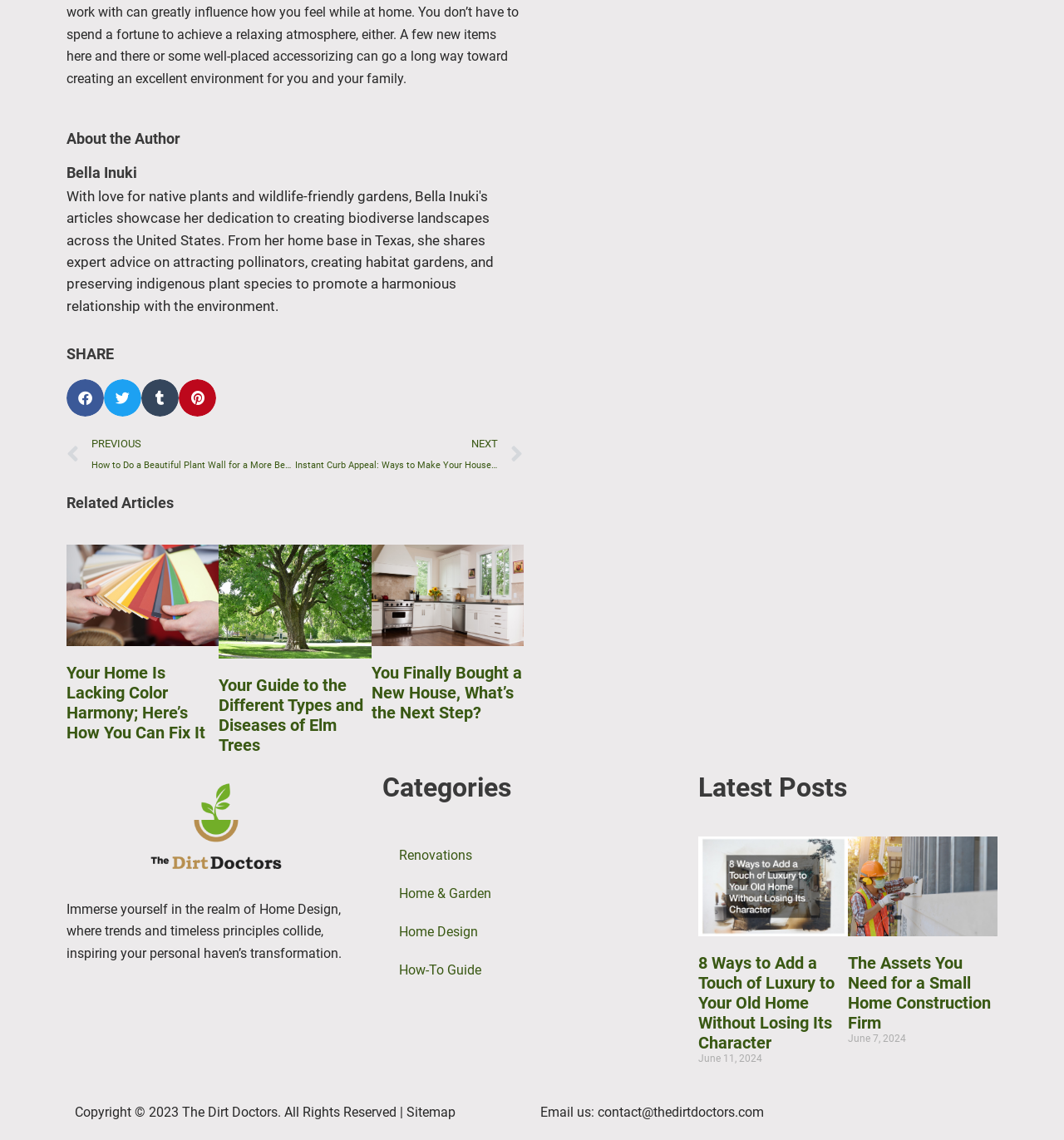Please indicate the bounding box coordinates of the element's region to be clicked to achieve the instruction: "Read about the author". Provide the coordinates as four float numbers between 0 and 1, i.e., [left, top, right, bottom].

[0.062, 0.144, 0.492, 0.159]